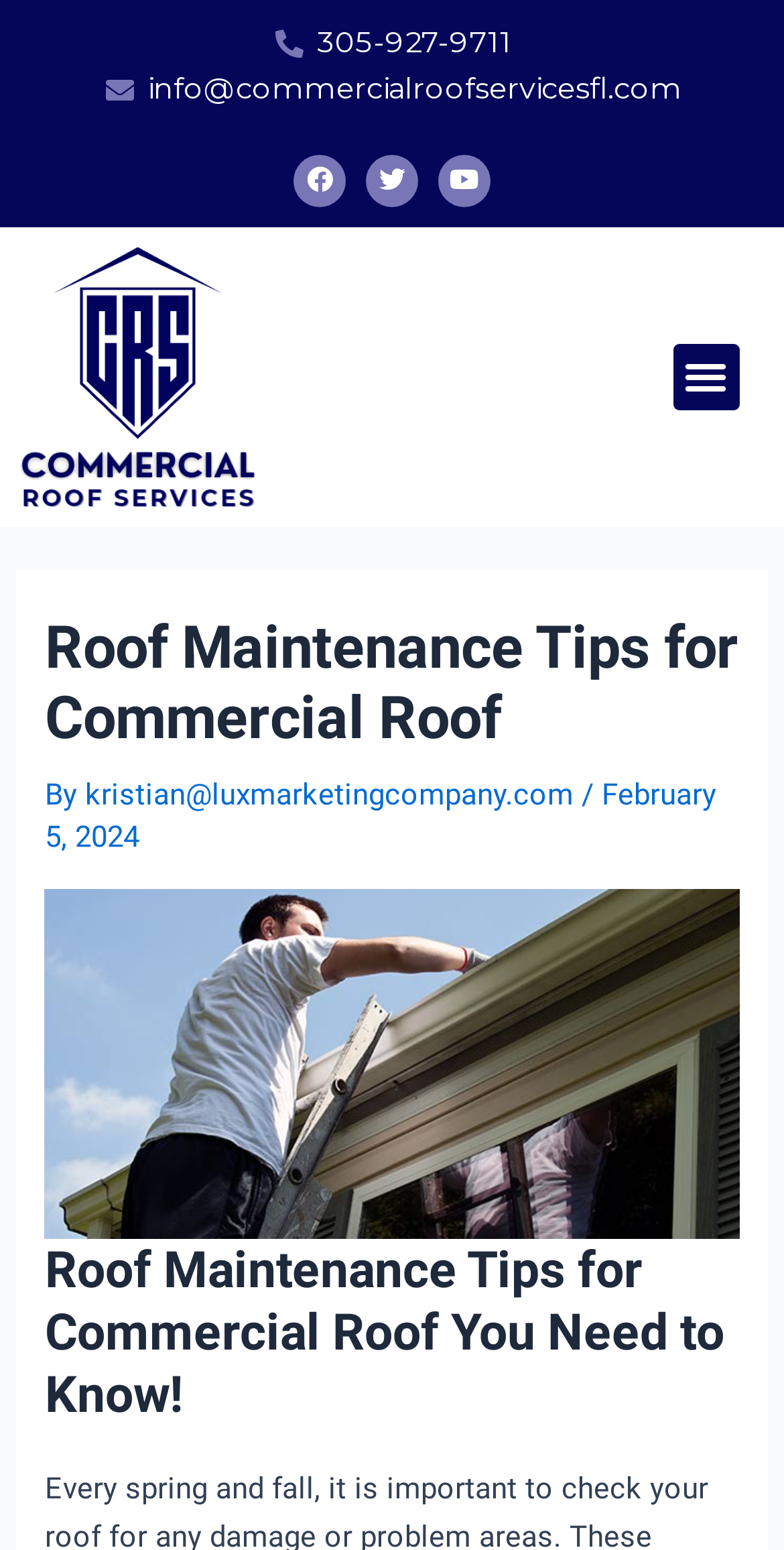When was the article 'Roof Maintenance Tips for Commercial Roof' published?
Please answer using one word or phrase, based on the screenshot.

February 5, 2024